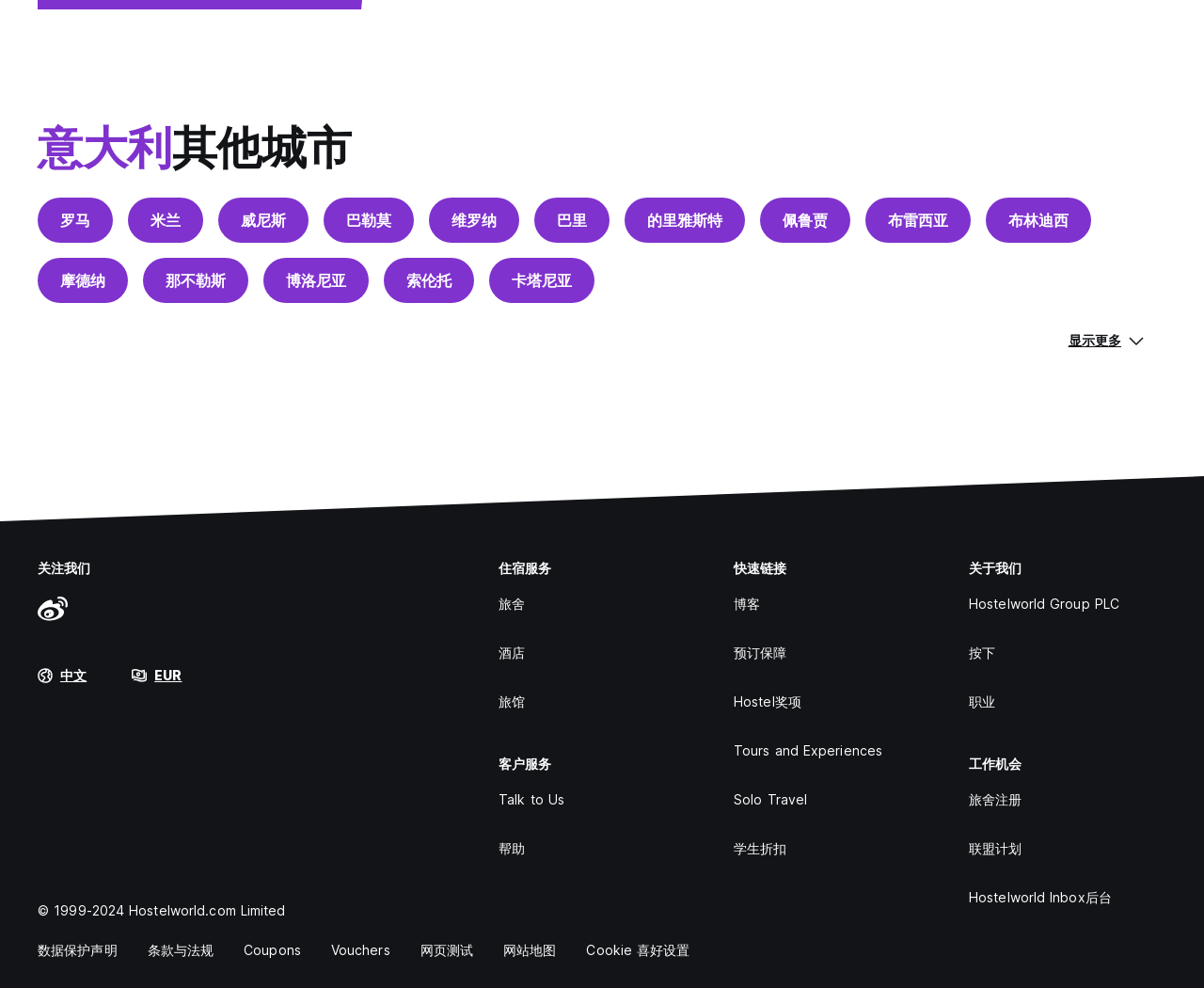Can you find the bounding box coordinates of the area I should click to execute the following instruction: "Talk to customer service"?

[0.408, 0.787, 0.578, 0.832]